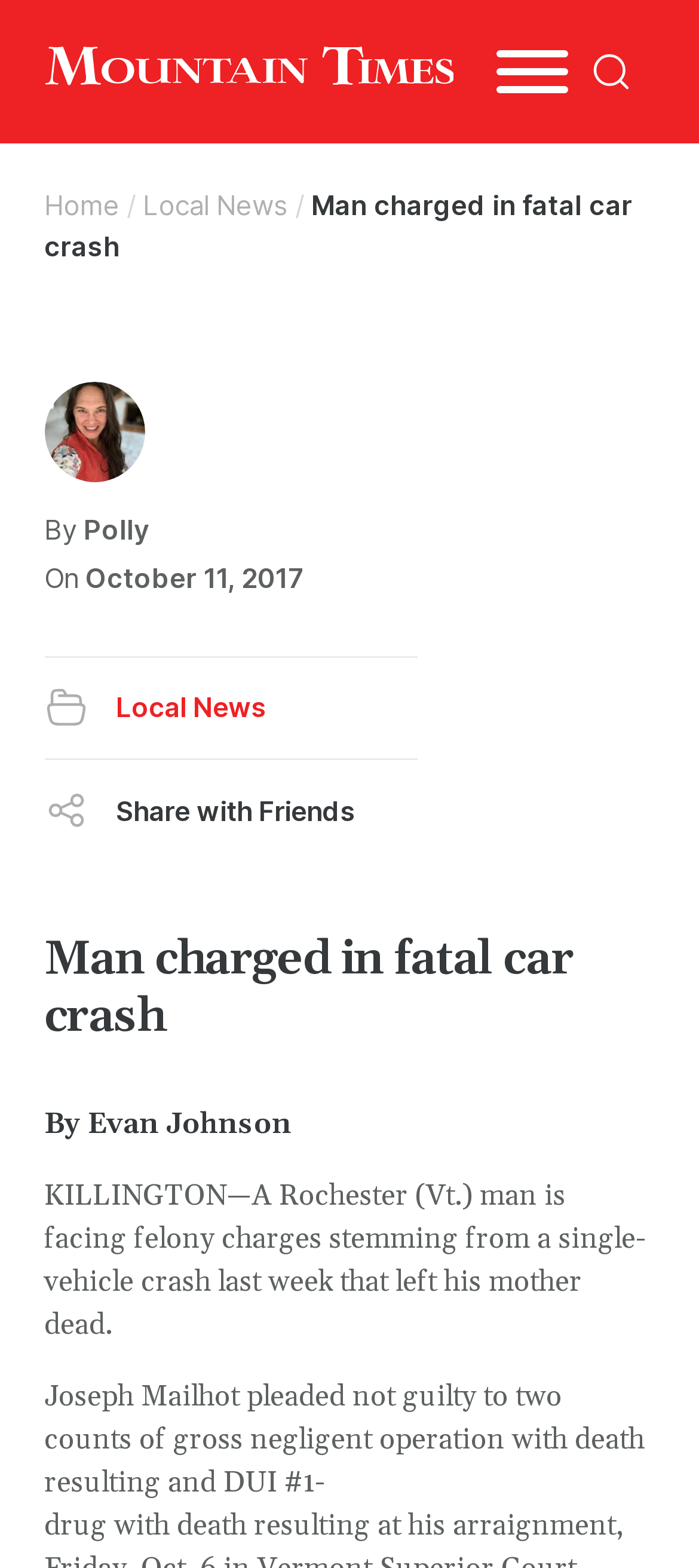Offer a comprehensive description of the webpage’s content and structure.

The webpage appears to be a news article about a man charged in a fatal car crash. At the top left, there is a link and an image, likely a logo or a thumbnail related to the article. 

To the right of the logo, there is a navigation menu labeled "Menu" with an "Open" button. Next to it, there is another button labeled "Open search". 

Below the navigation menu, there is a breadcrumb navigation section with links to "Home" and "Local News", separated by a slash. The title of the article "Man charged in fatal car crash" is also displayed in this section.

The article's author, "By Evan Johnson", is mentioned below the breadcrumb navigation section. The publication date "October 11, 2017" is displayed next to the author's name.

The main content of the article starts with a heading "Man charged in fatal car crash" followed by the article text, which describes the incident and the charges against the man. 

On the right side of the article, there are social media sharing buttons, including "Share with Friends", "Copy Link", "Facebook", "LinkedIn", and "Email".